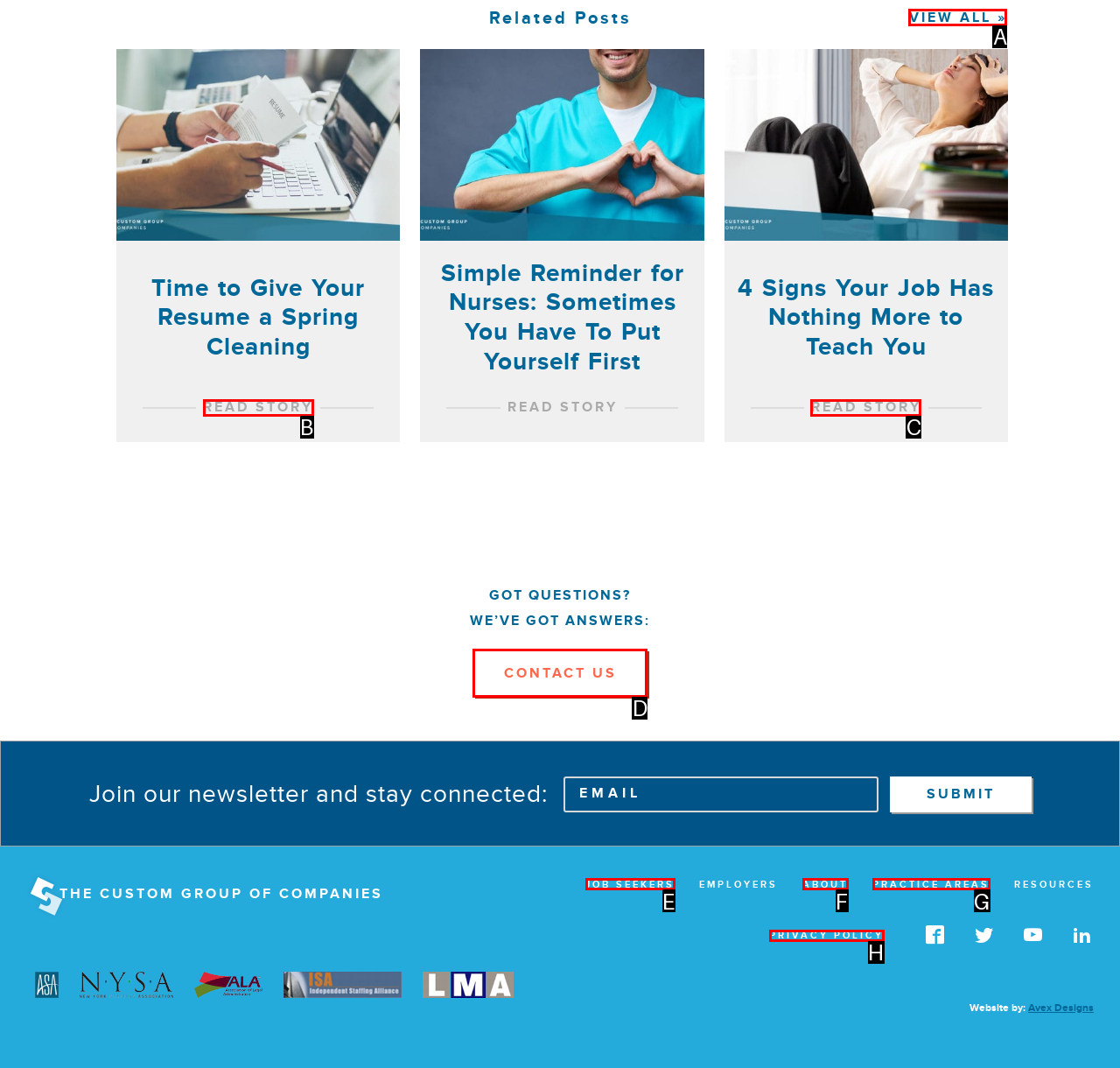For the instruction: View all related posts, which HTML element should be clicked?
Respond with the letter of the appropriate option from the choices given.

A